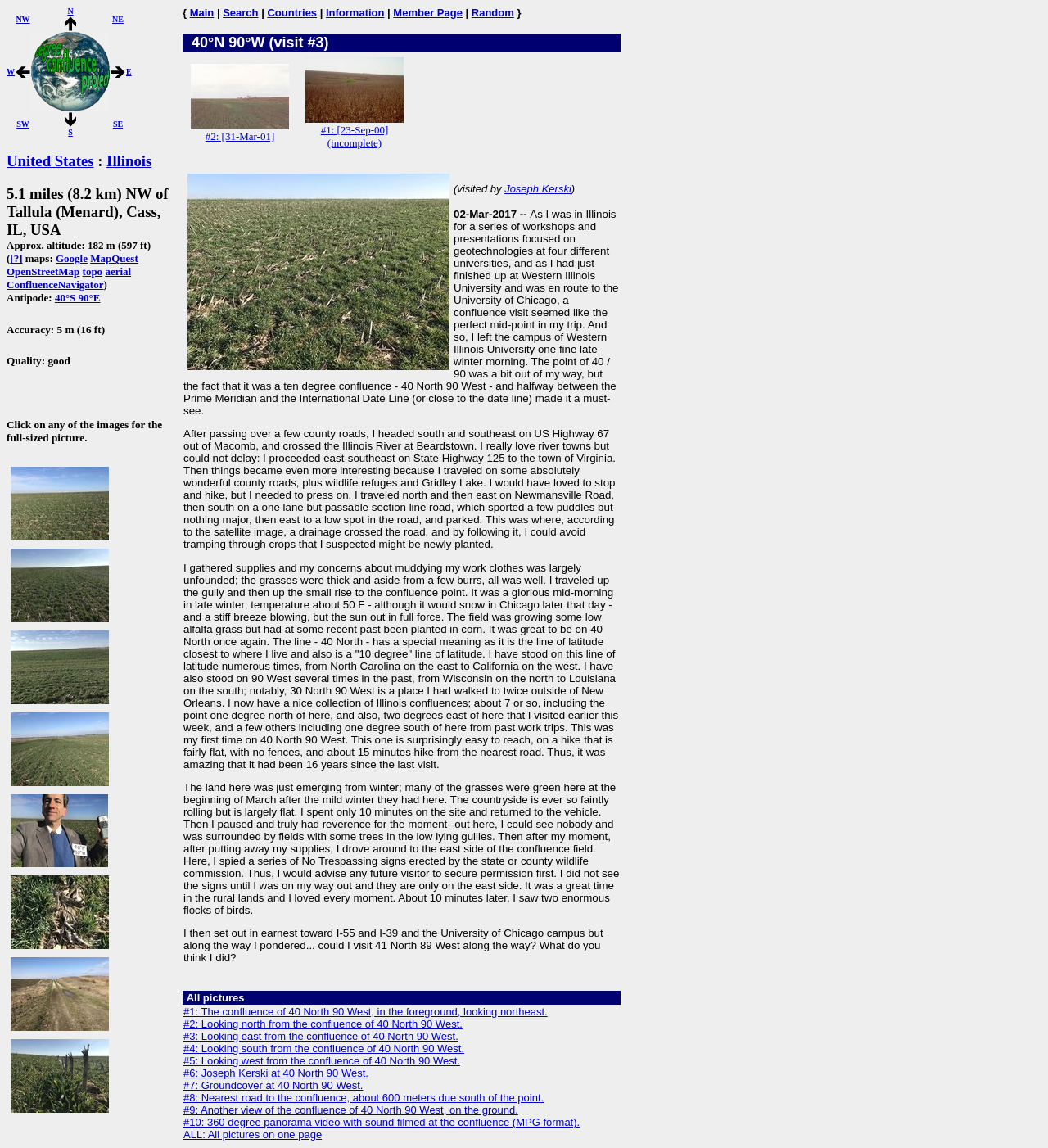Find the bounding box coordinates of the clickable area required to complete the following action: "Click on the link to view the full-sized picture of looking north from the confluence of 40 North 90 West.".

[0.006, 0.403, 0.108, 0.415]